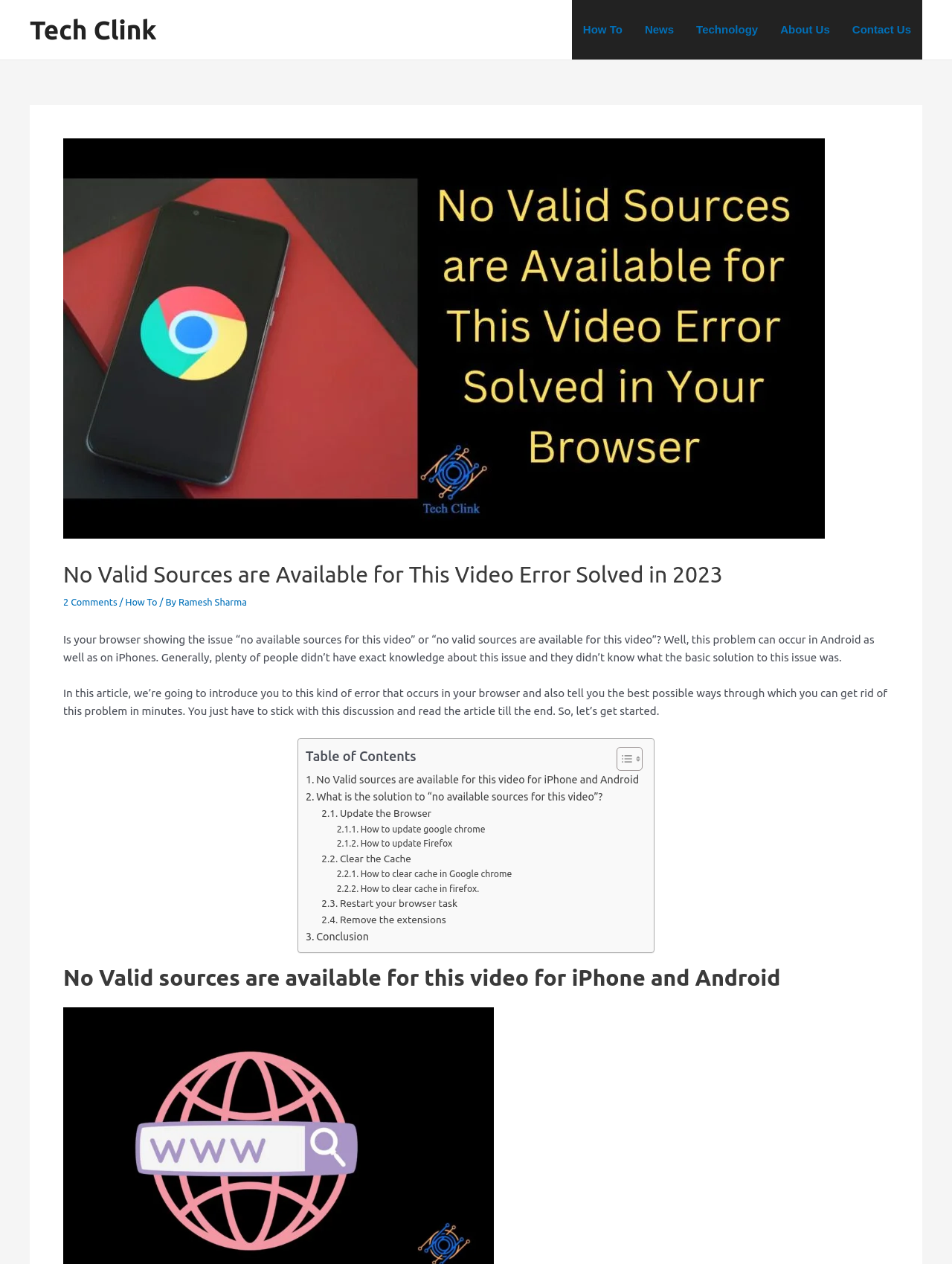Determine the main text heading of the webpage and provide its content.

No Valid Sources are Available for This Video Error Solved in 2023